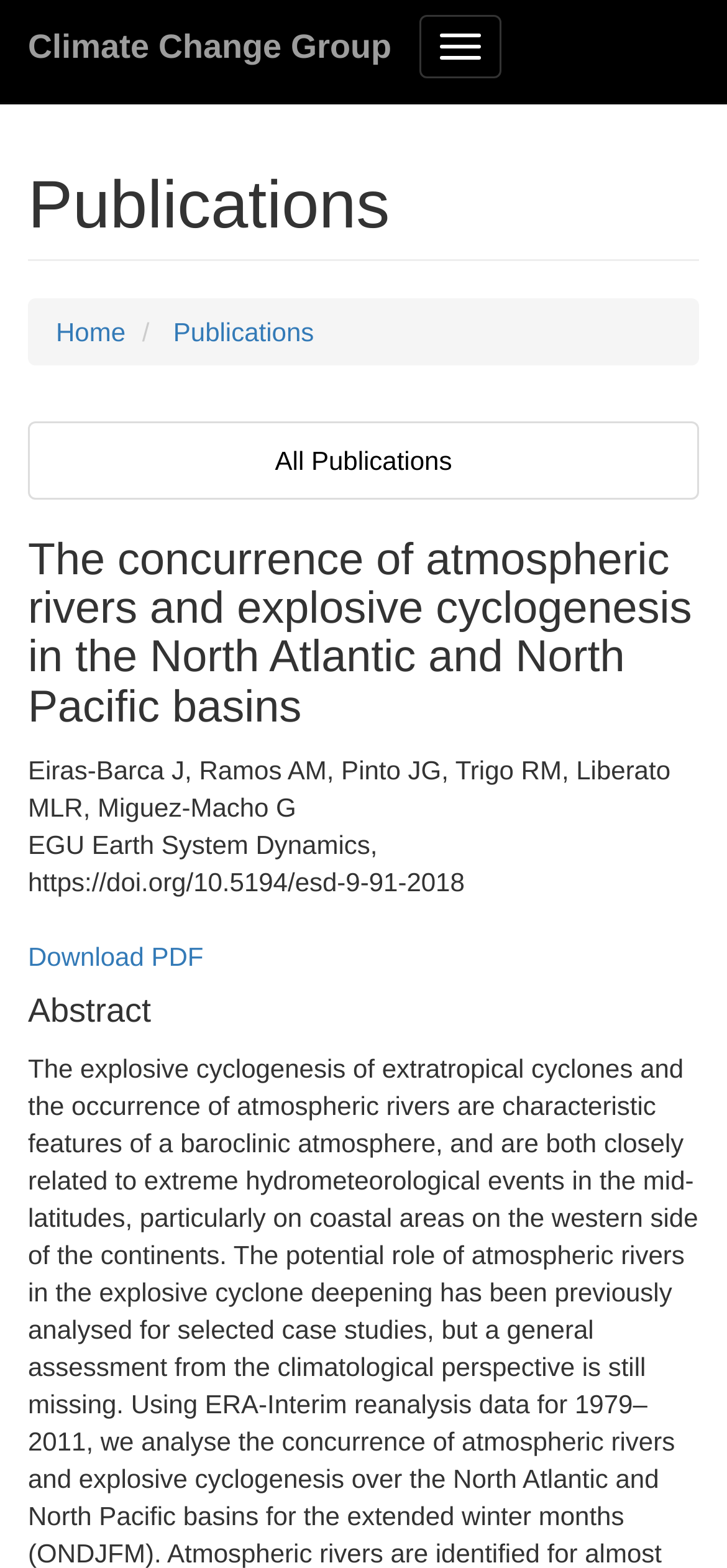Write an elaborate caption that captures the essence of the webpage.

The webpage is about the Instituto Dom Luiz (IDLCC) and appears to be a publications page. At the top, there is a button to toggle navigation, situated near the top-right corner. To the left of the button is a link to the "Climate Change Group". 

Below the top section, there is a prominent heading that reads "Publications". Underneath this heading, there are several links, including "Home", "Publications", and "All Publications", which are aligned horizontally and situated near the top of the page.

The main content of the page is a list of publications, with the first one being highlighted. This publication has a heading that describes the title of the research, "The concurrence of atmospheric rivers and explosive cyclogenesis in the North Atlantic and North Pacific basins". Below the title, there is a list of authors, followed by the publication details, including the journal name and a DOI link. 

To the right of the publication details, there is a link to "Download PDF". Below this section, there is a heading that reads "Abstract", which likely contains a summary of the research.